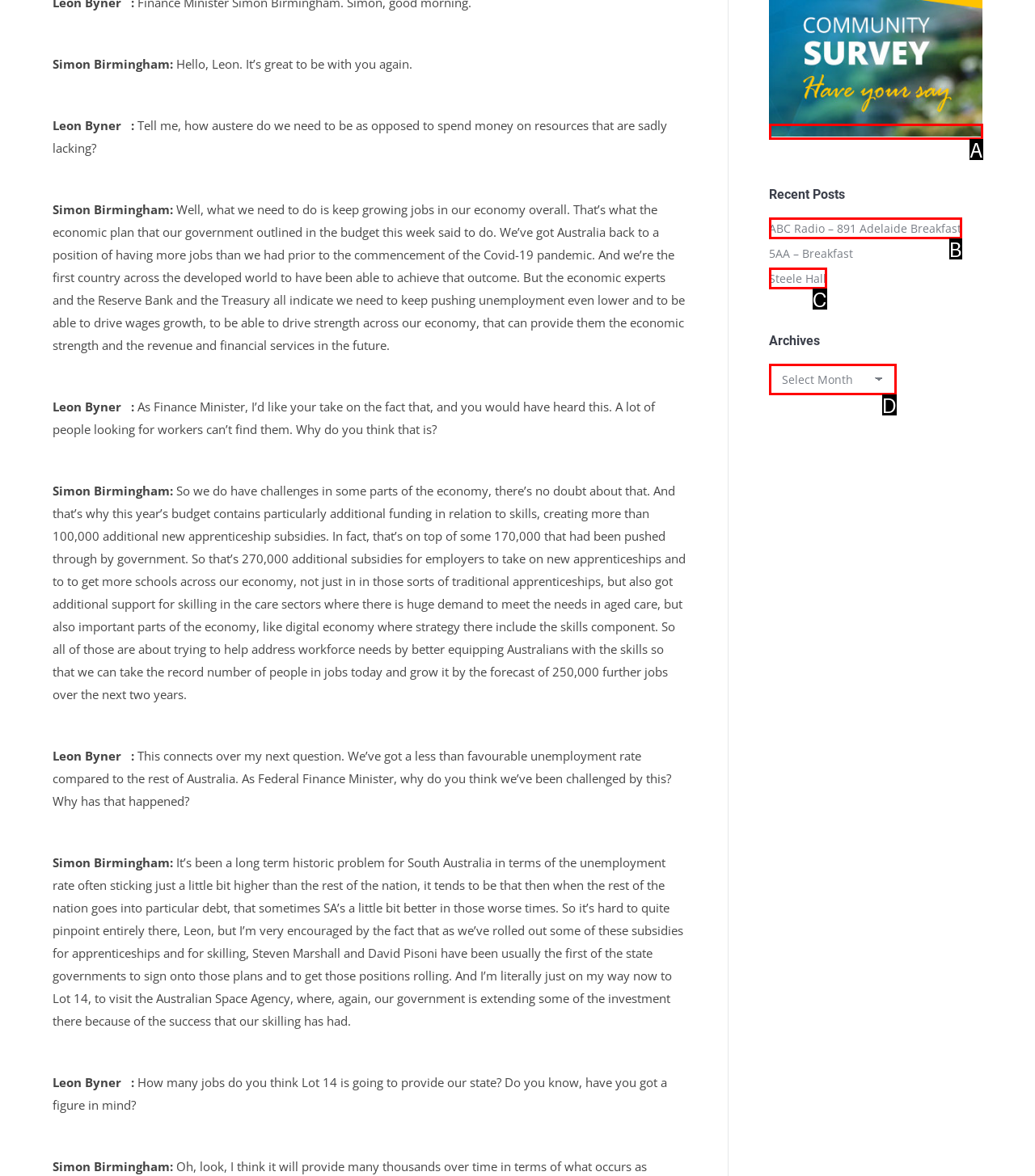Determine which HTML element matches the given description: Steele Hall. Provide the corresponding option's letter directly.

C